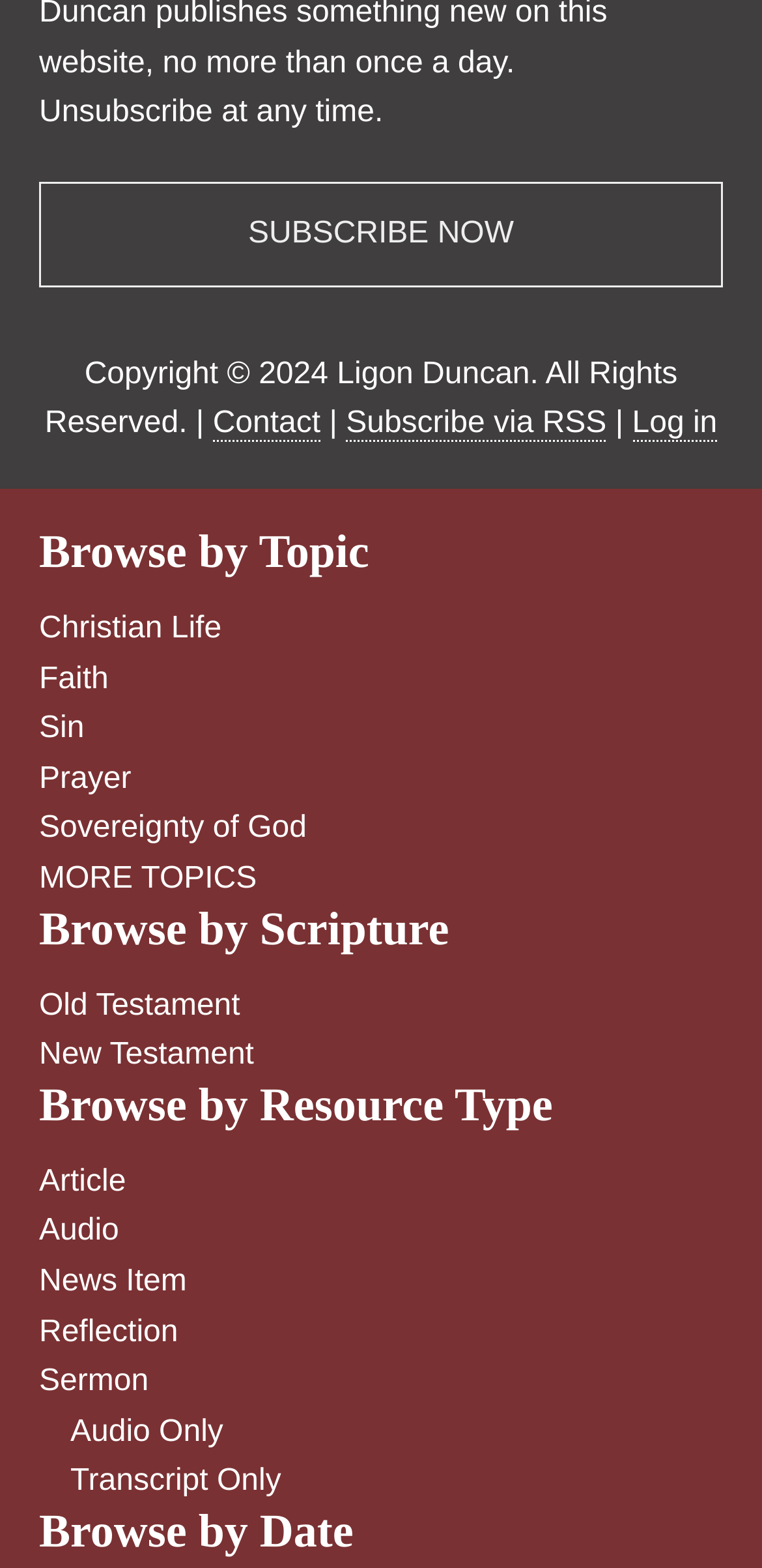Extract the bounding box of the UI element described as: "Subscribe via RSS".

[0.454, 0.26, 0.796, 0.282]